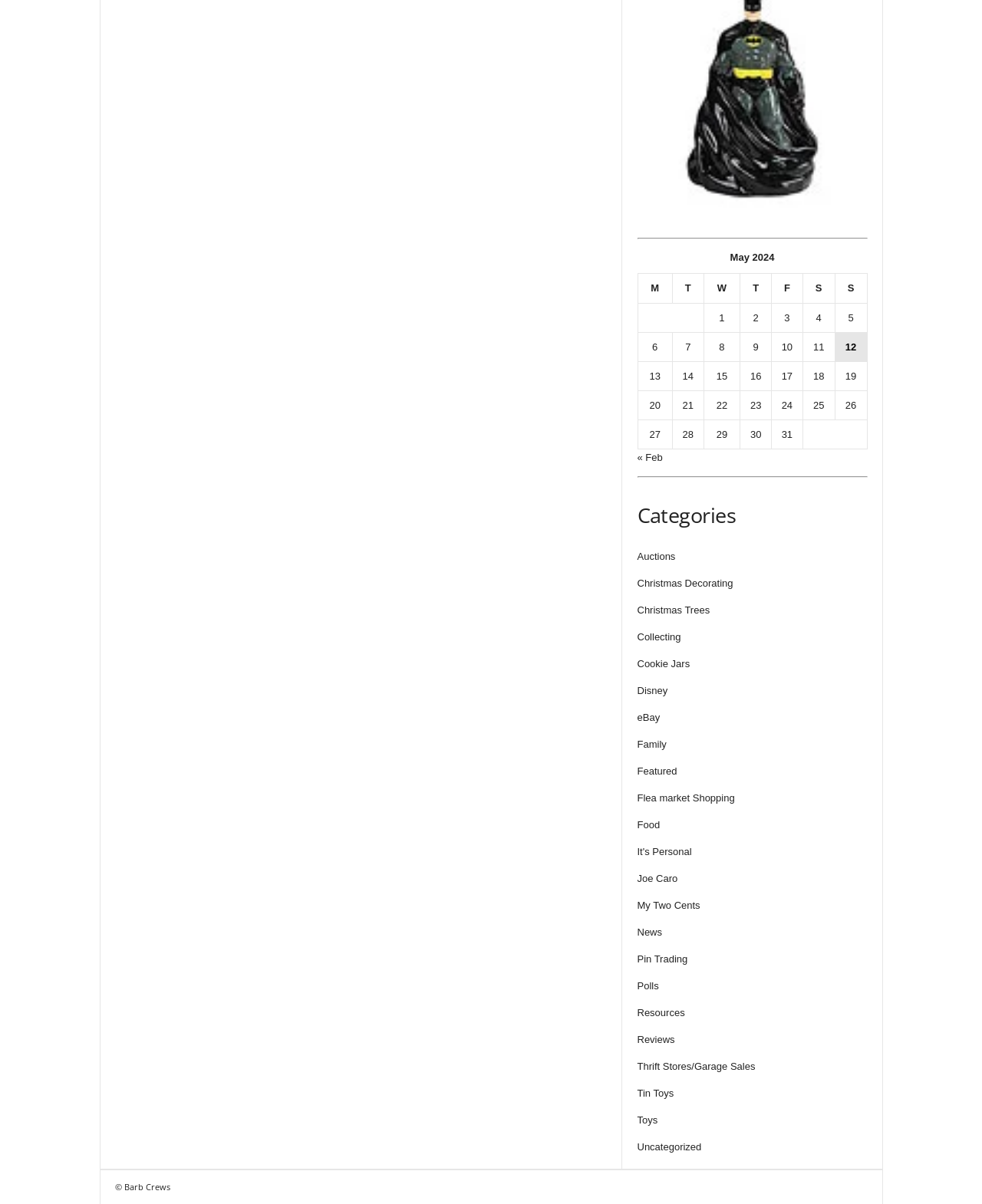What is the month displayed in the table?
Answer the question based on the image using a single word or a brief phrase.

May 2024